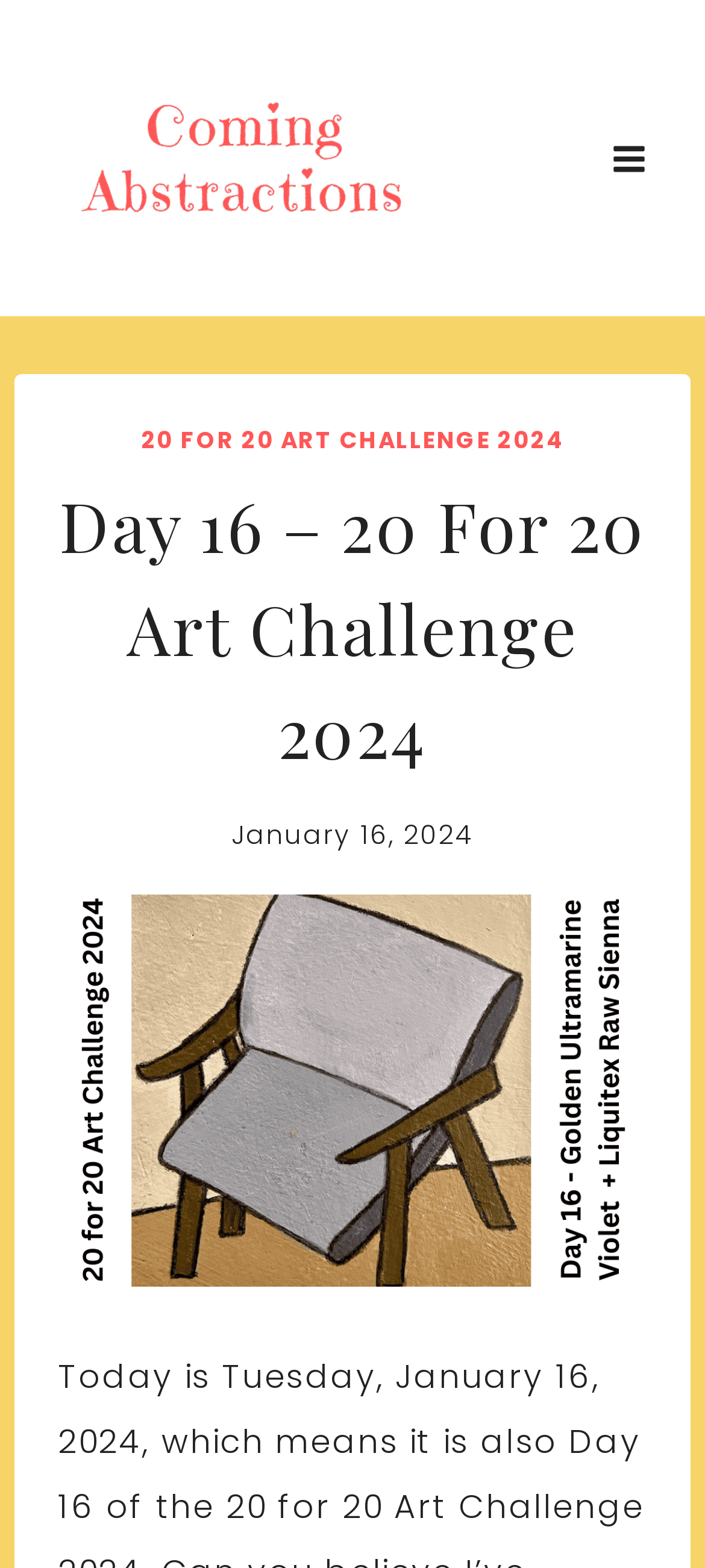Articulate a detailed summary of the webpage's content and design.

The webpage is about Day 16 of the 20 for 20 Art Challenge 2024, featuring a simple chair painting. At the top left, there is a link to "Coming Abstractions" accompanied by an image with the same name. On the top right, there is a button to open a menu, which is currently not expanded. 

Below the top section, there is a header area that spans the entire width of the page. Within this header, there is a link to "20 FOR 20 ART CHALLENGE 2024" on the left, followed by a heading that reads "Day 16 – 20 For 20 Art Challenge 2024". On the right side of the header, there is a time element displaying the date "January 16, 2024". 

Below the header, there is a large image that takes up most of the page's width, showcasing a lilac chair with a beige background, which is the artwork for Day 16 of the challenge. At the bottom right, there is a button to scroll to the top of the page.